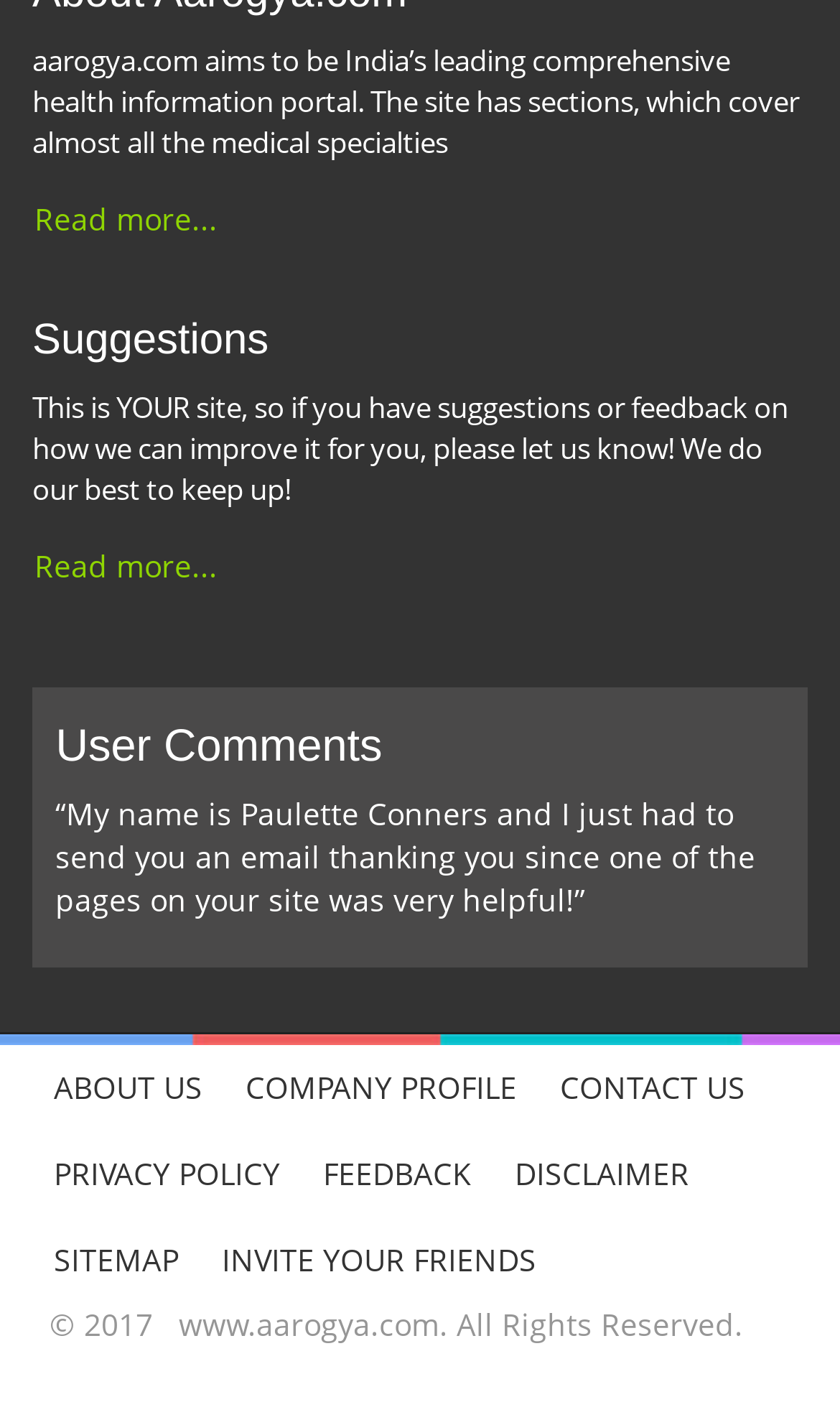Use a single word or phrase to answer the following:
What is the copyright year of the website?

2017